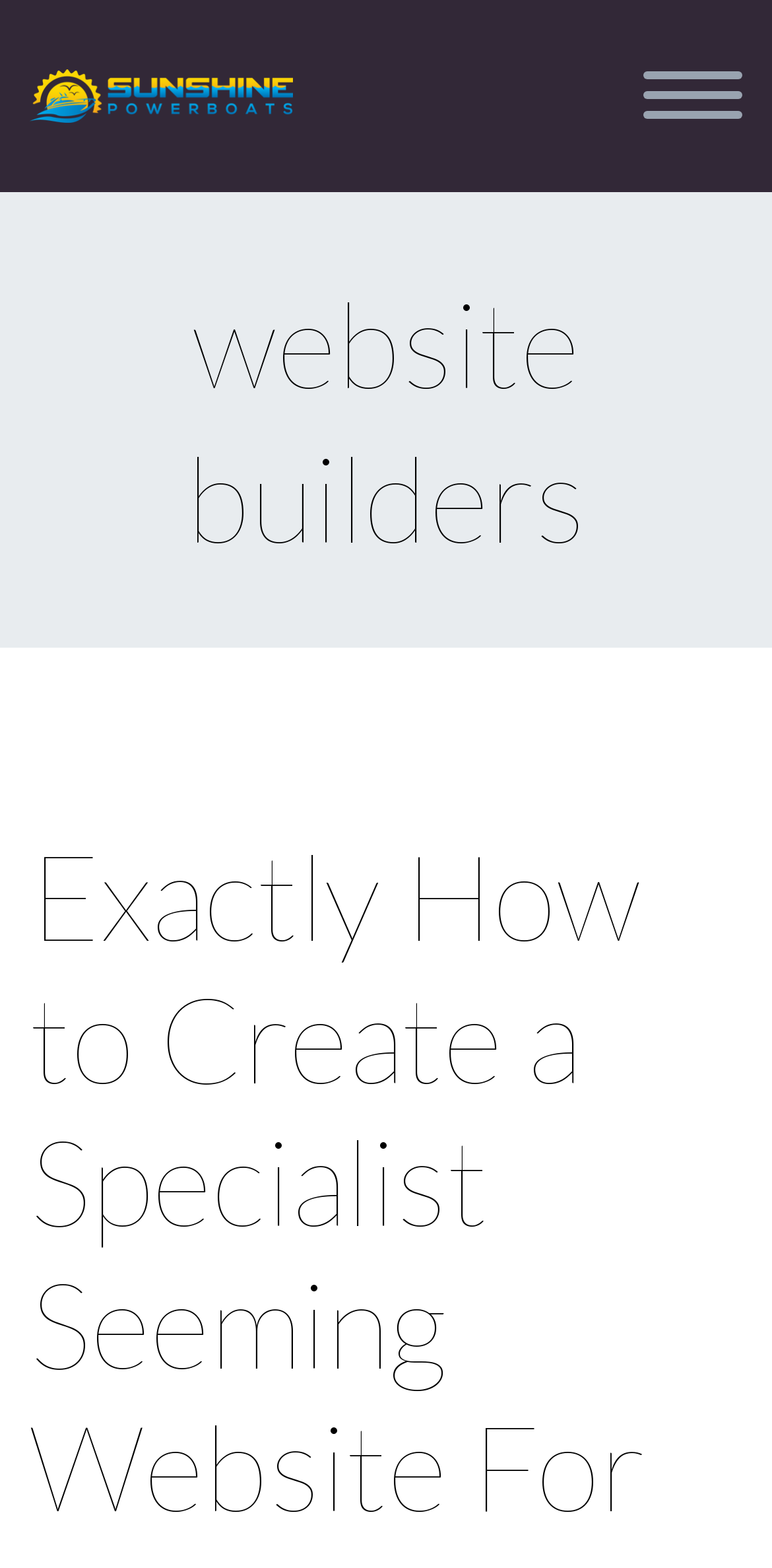Using floating point numbers between 0 and 1, provide the bounding box coordinates in the format (top-left x, top-left y, bottom-right x, bottom-right y). Locate the UI element described here: Contact Us

[0.038, 0.275, 0.962, 0.328]